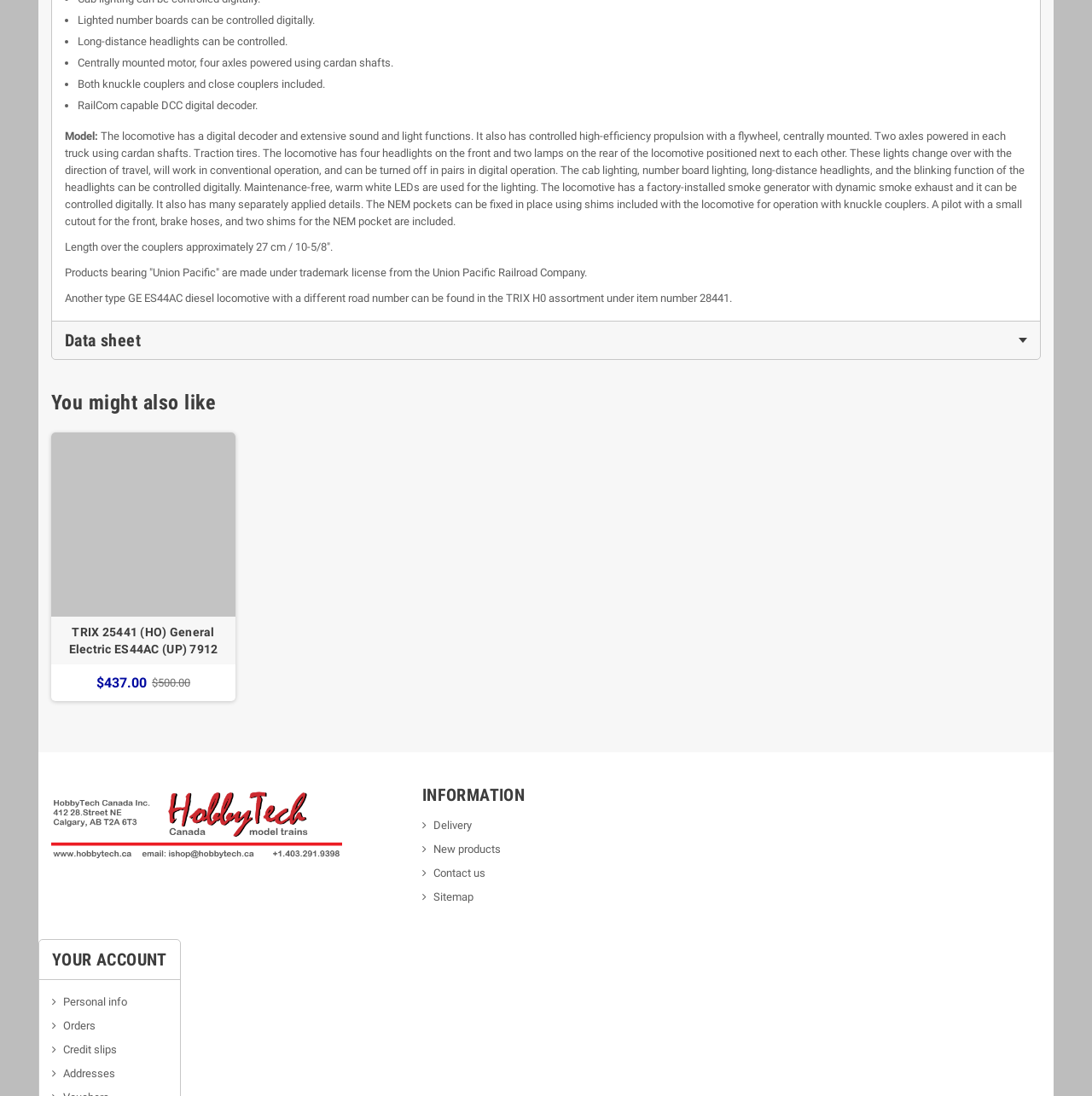Could you please study the image and provide a detailed answer to the question:
How many axles are powered in each truck?

The webpage states that the locomotive has a centrally mounted motor, four axles powered using cardan shafts, and two axles powered in each truck using cardan shafts.